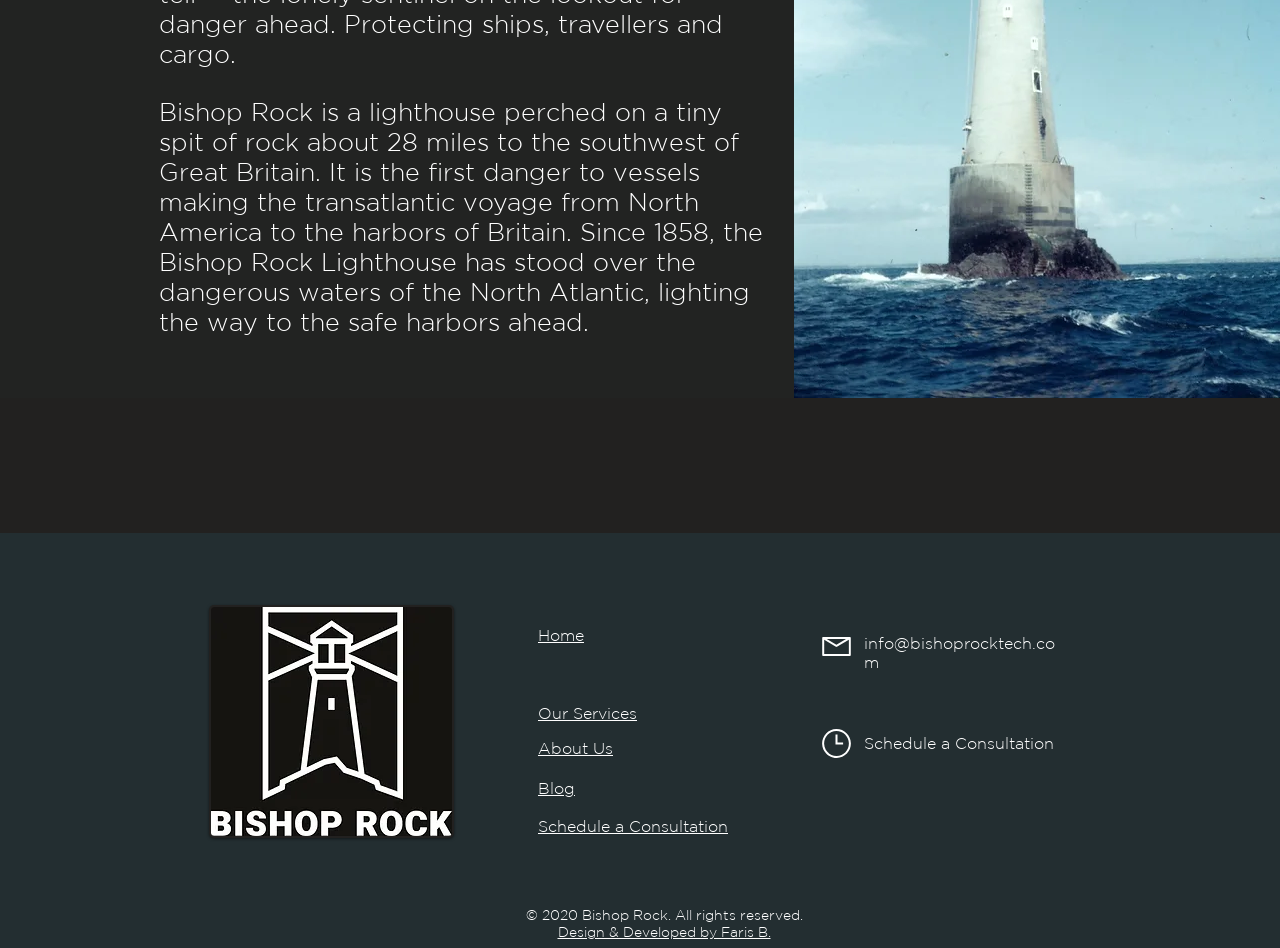Identify the bounding box coordinates for the element you need to click to achieve the following task: "View the Bishop Rock logo". Provide the bounding box coordinates as four float numbers between 0 and 1, in the form [left, top, right, bottom].

[0.165, 0.64, 0.353, 0.882]